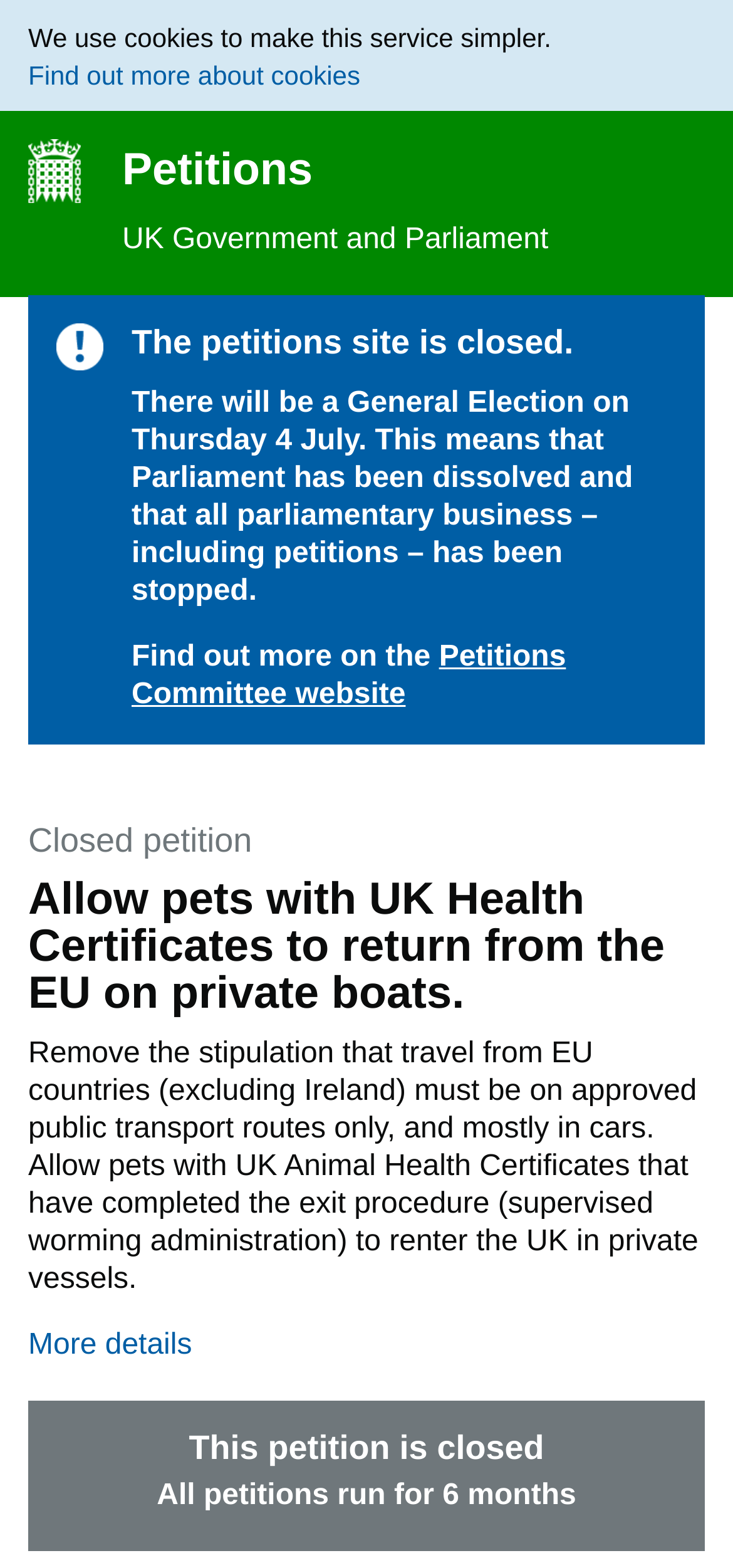What is the primary heading on this webpage?

Closed petition
Allow pets with UK Health Certificates to return from the EU on private boats.